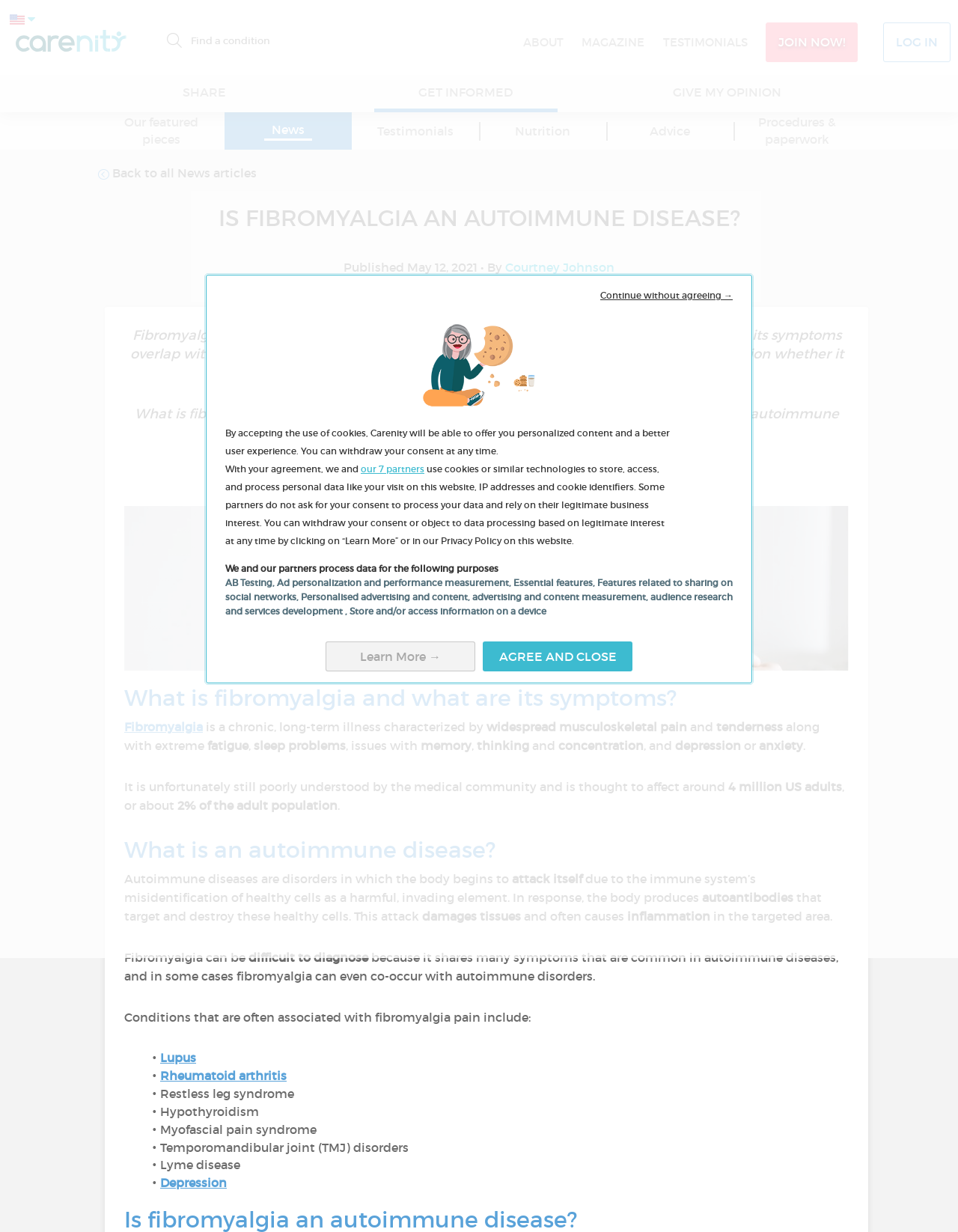Use a single word or phrase to respond to the question:
What is the estimated percentage of the adult population affected by fibromyalgia?

2% of the adult population